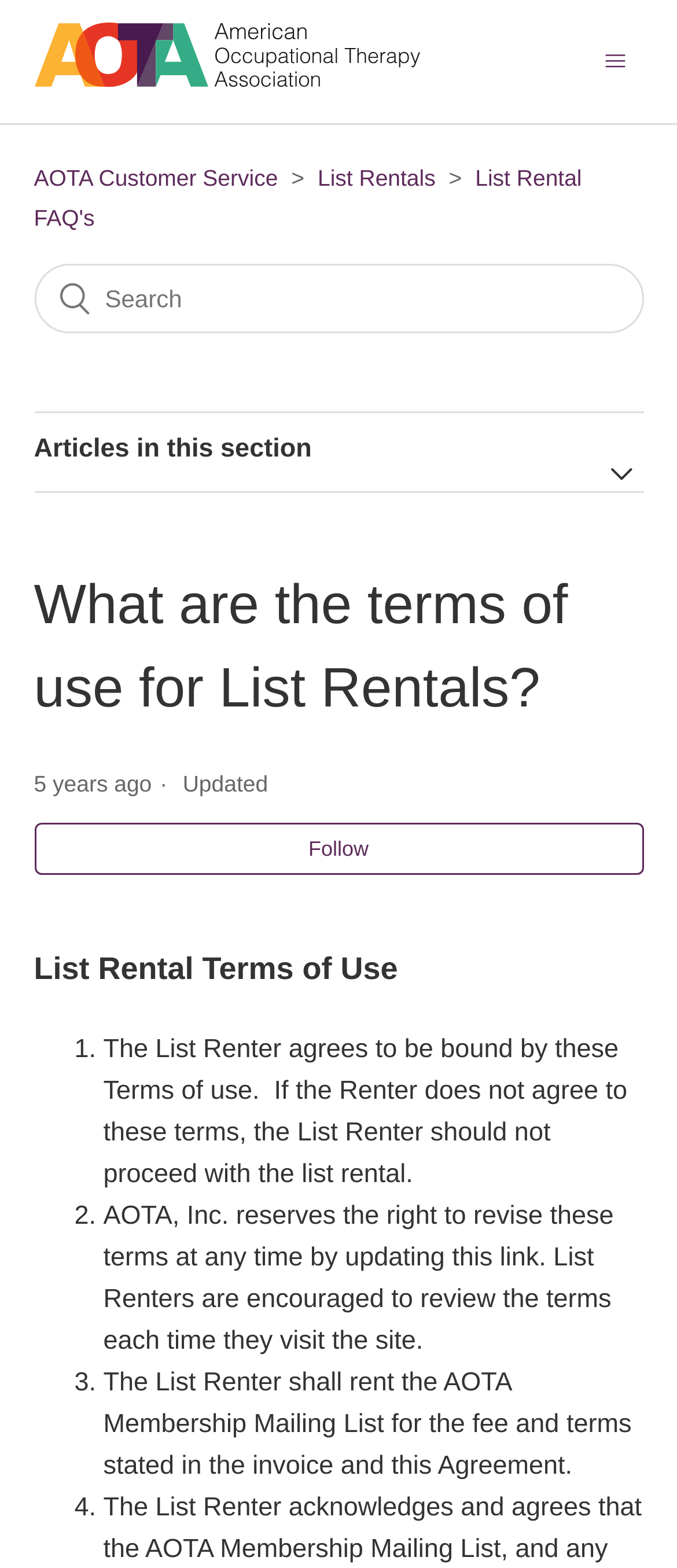Show me the bounding box coordinates of the clickable region to achieve the task as per the instruction: "Go to AOTA Customer Service Help Center home page".

[0.05, 0.041, 0.621, 0.06]